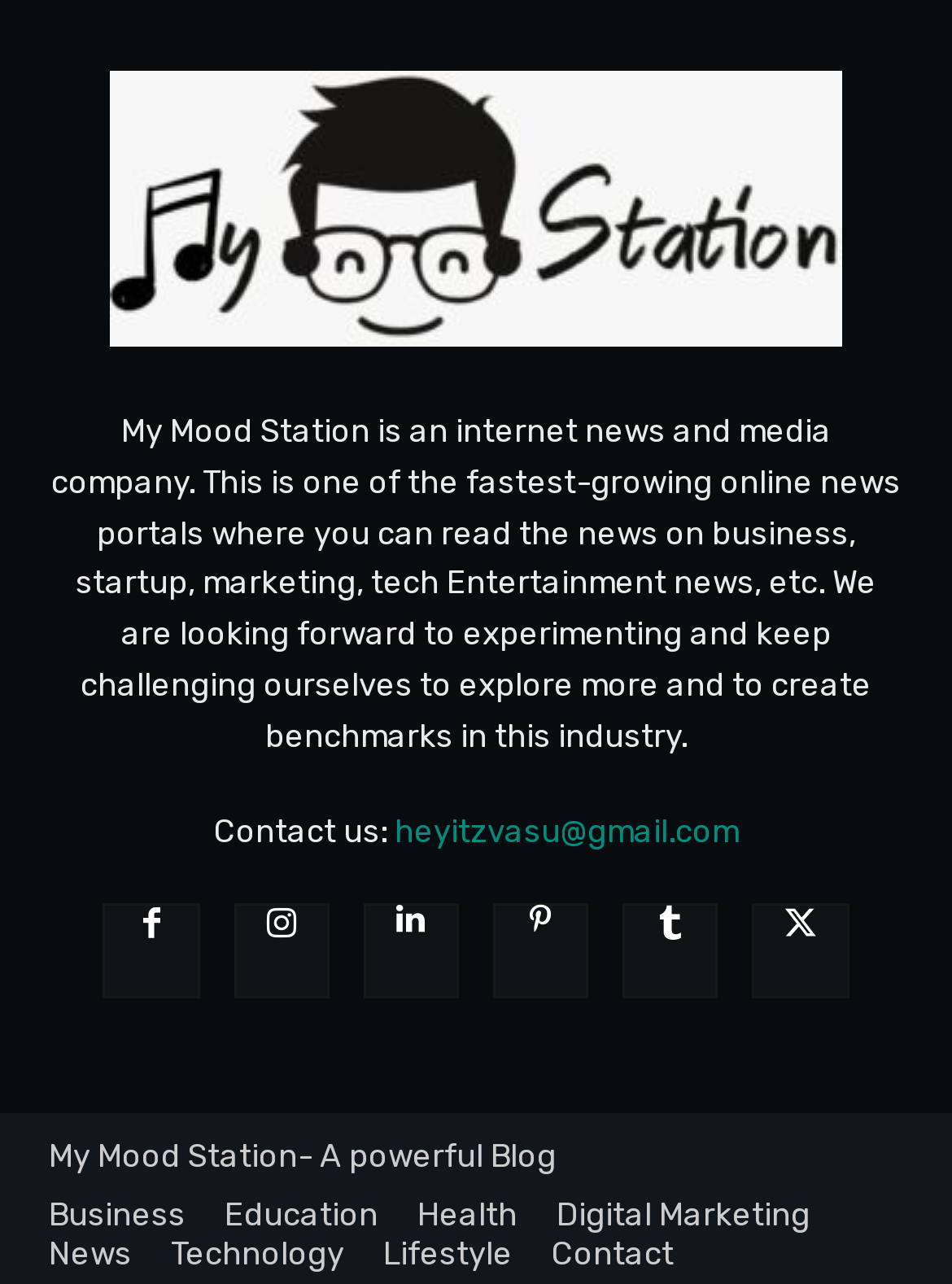Pinpoint the bounding box coordinates of the area that must be clicked to complete this instruction: "Click DISCLAIMER".

None